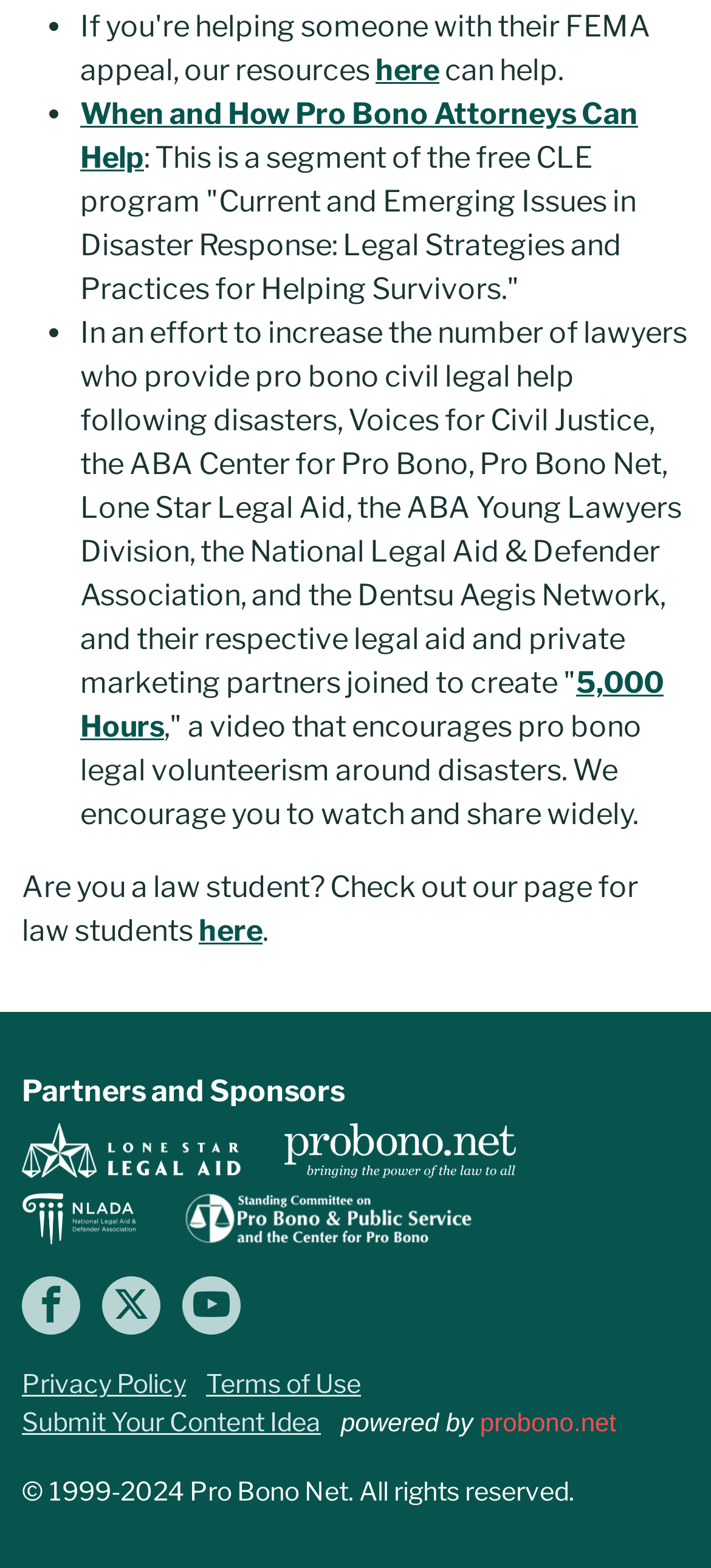Respond to the following question with a brief word or phrase:
What is the name of the organization that powers the webpage?

Pro Bono Net